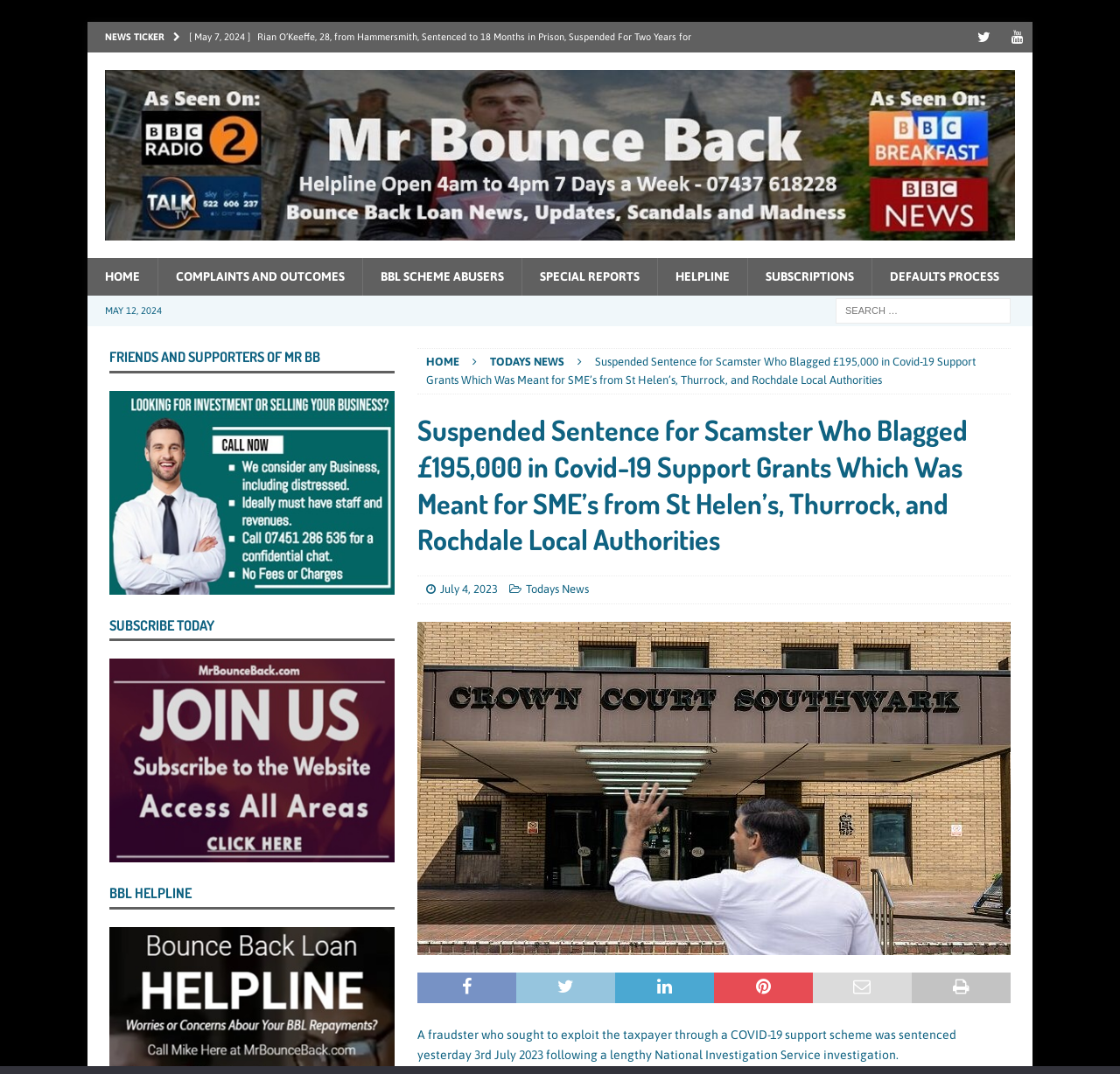Specify the bounding box coordinates of the element's area that should be clicked to execute the given instruction: "Check the 'BBL HELPLINE'". The coordinates should be four float numbers between 0 and 1, i.e., [left, top, right, bottom].

[0.098, 0.824, 0.352, 0.847]